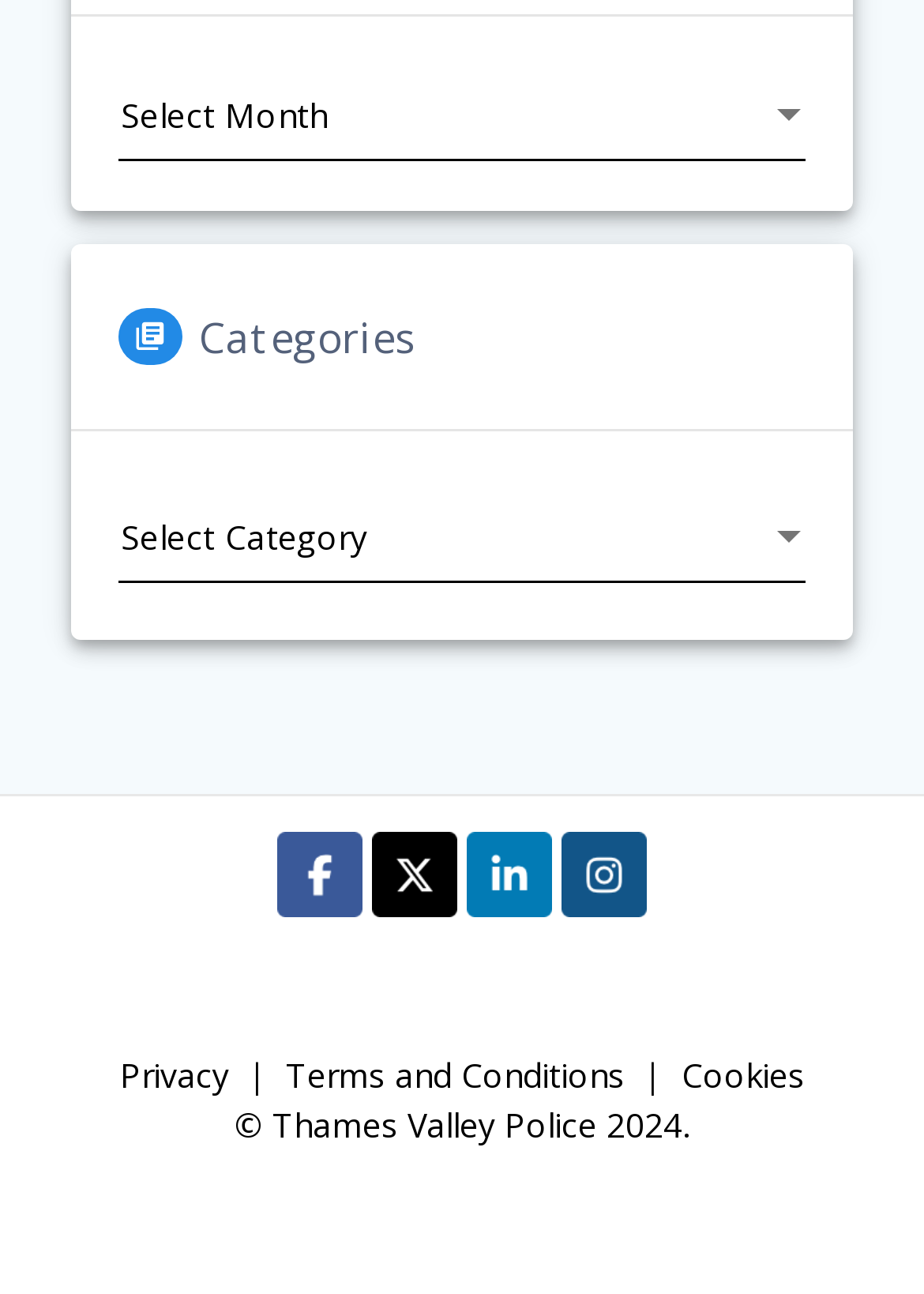Analyze the image and provide a detailed answer to the question: What is the purpose of the 'Privacy' link?

I inferred the purpose of the 'Privacy' link by its name and its placement alongside other links like 'Terms and Conditions' and 'Cookies', which suggest that it provides information about the website's privacy policies.